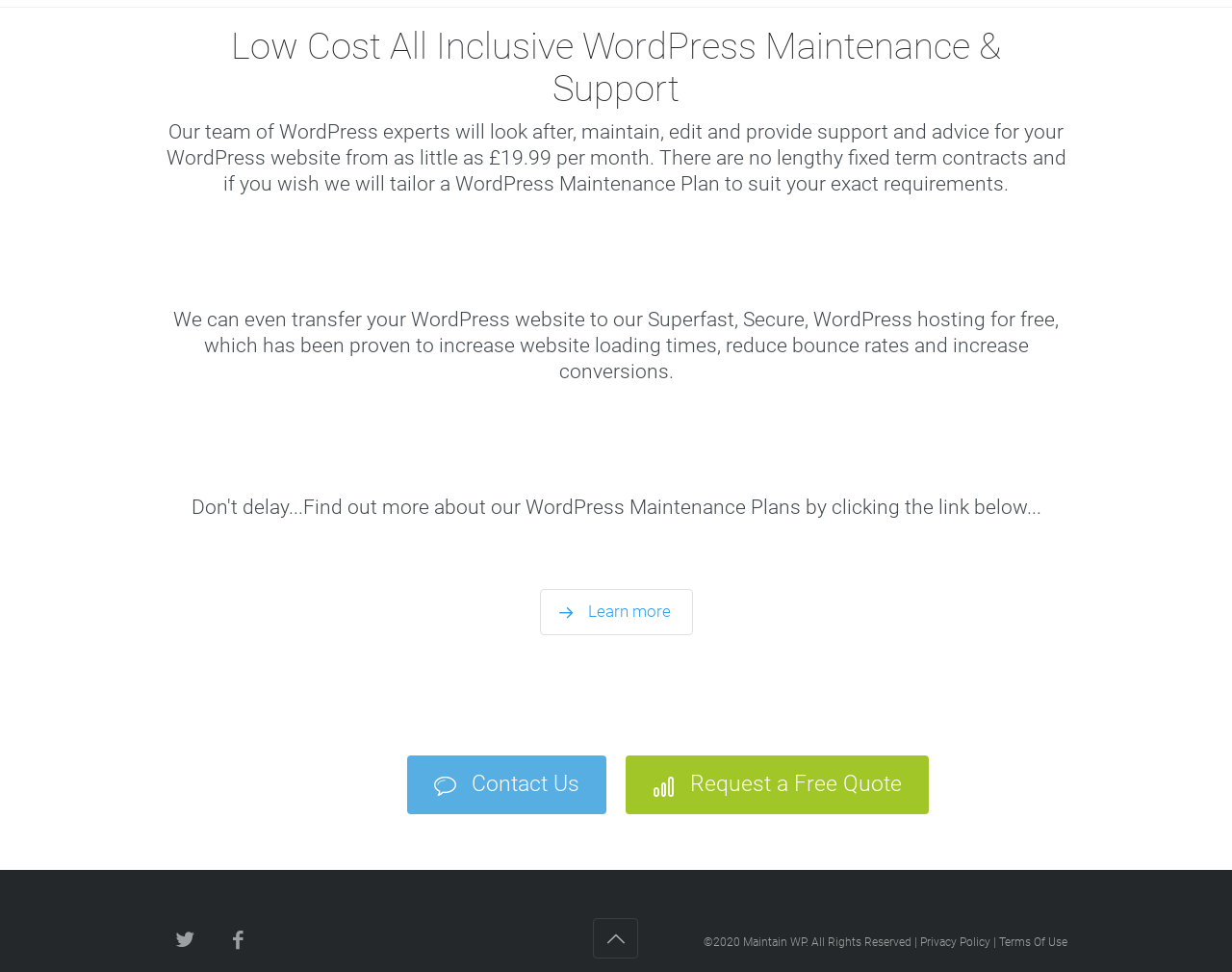What is the year of copyright? Analyze the screenshot and reply with just one word or a short phrase.

2020